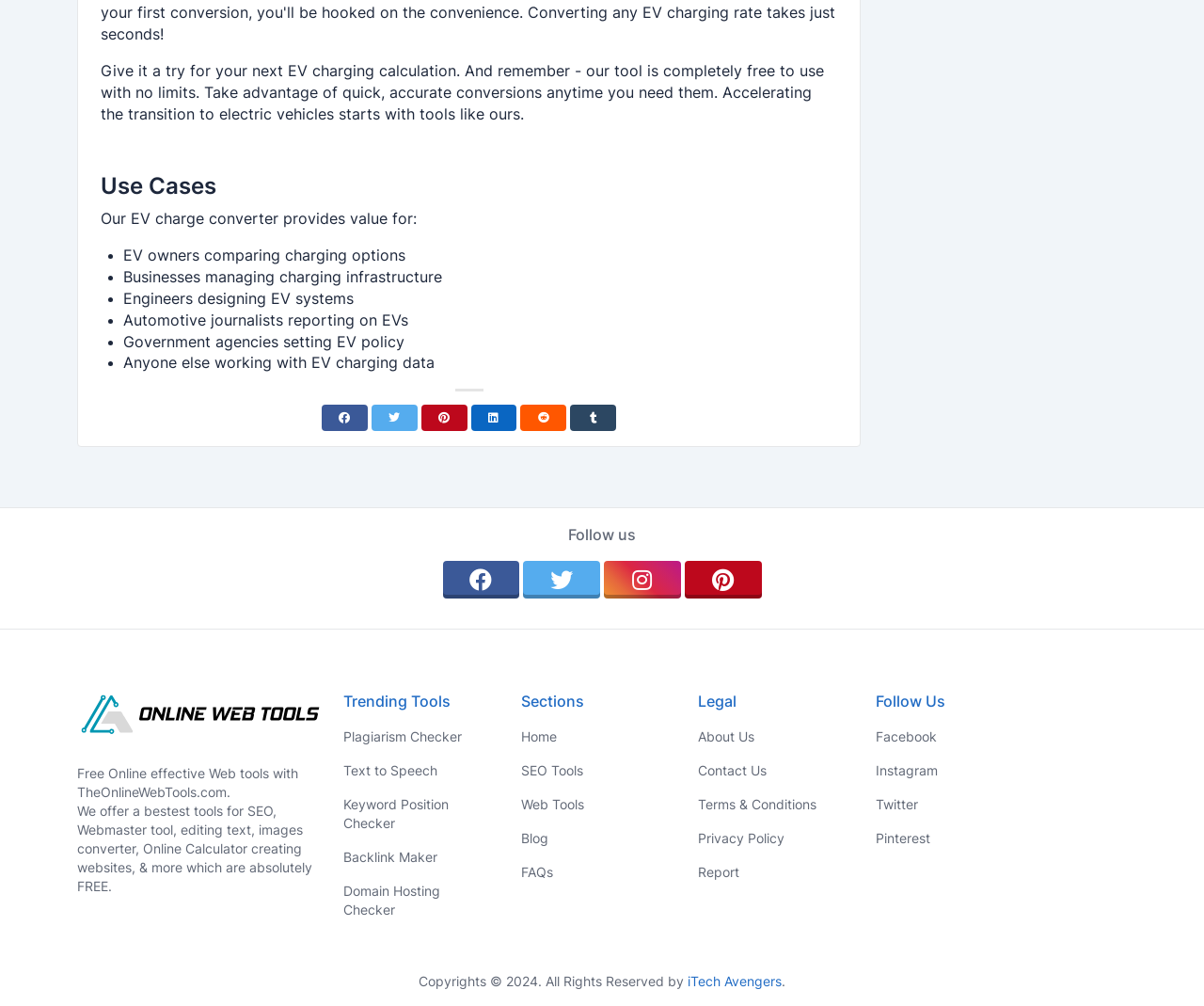Locate the bounding box of the UI element based on this description: "Domain Hosting Checker". Provide four float numbers between 0 and 1 as [left, top, right, bottom].

[0.285, 0.869, 0.42, 0.922]